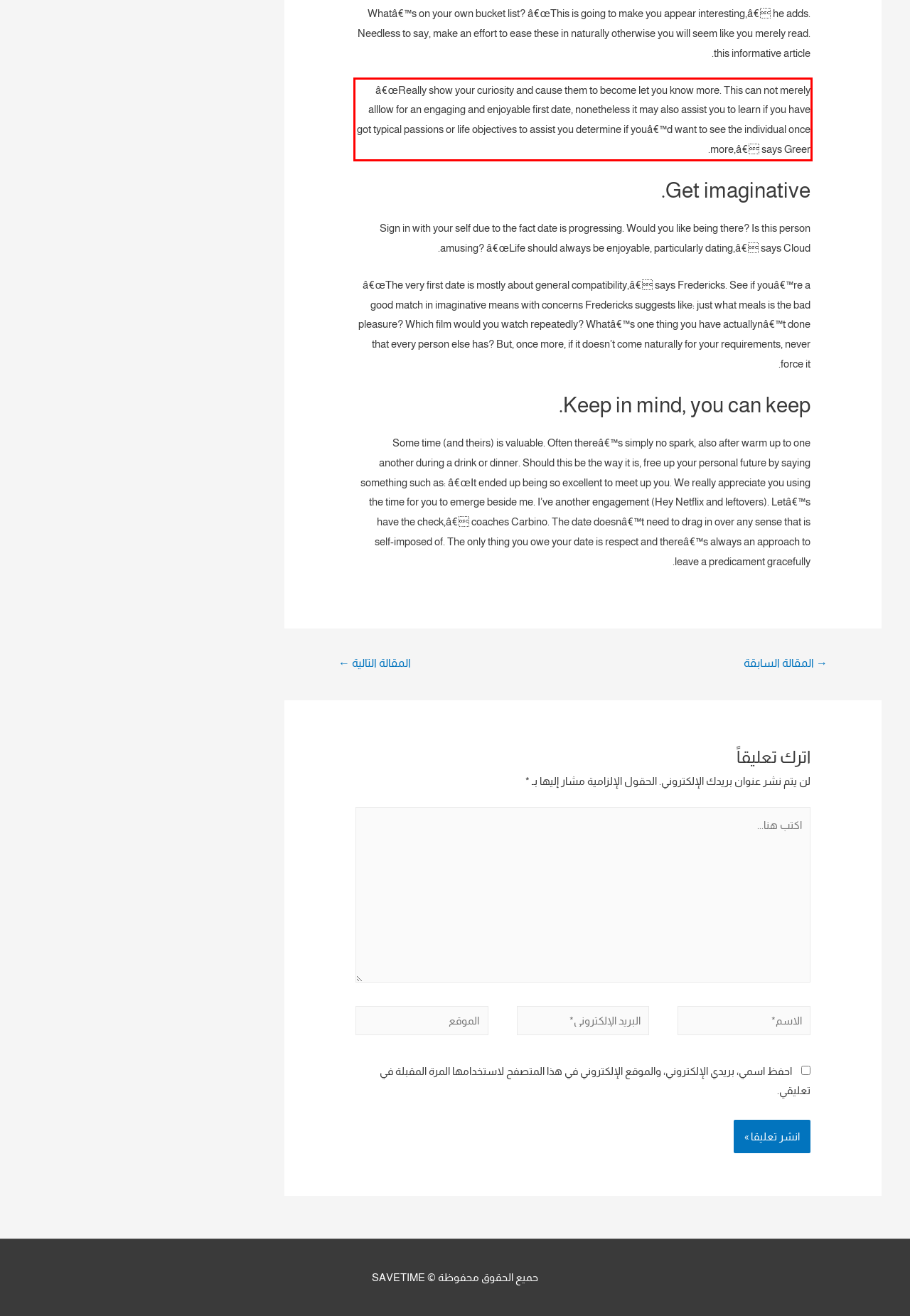Examine the screenshot of the webpage, locate the red bounding box, and perform OCR to extract the text contained within it.

â€œReally show your curiosity and cause them to become let you know more. This can not merely alllow for an engaging and enjoyable first date, nonetheless it may also assist you to learn if you have got typical passions or life objectives to assist you determine if youâ€™d want to see the individual once more,â€ says Greer.